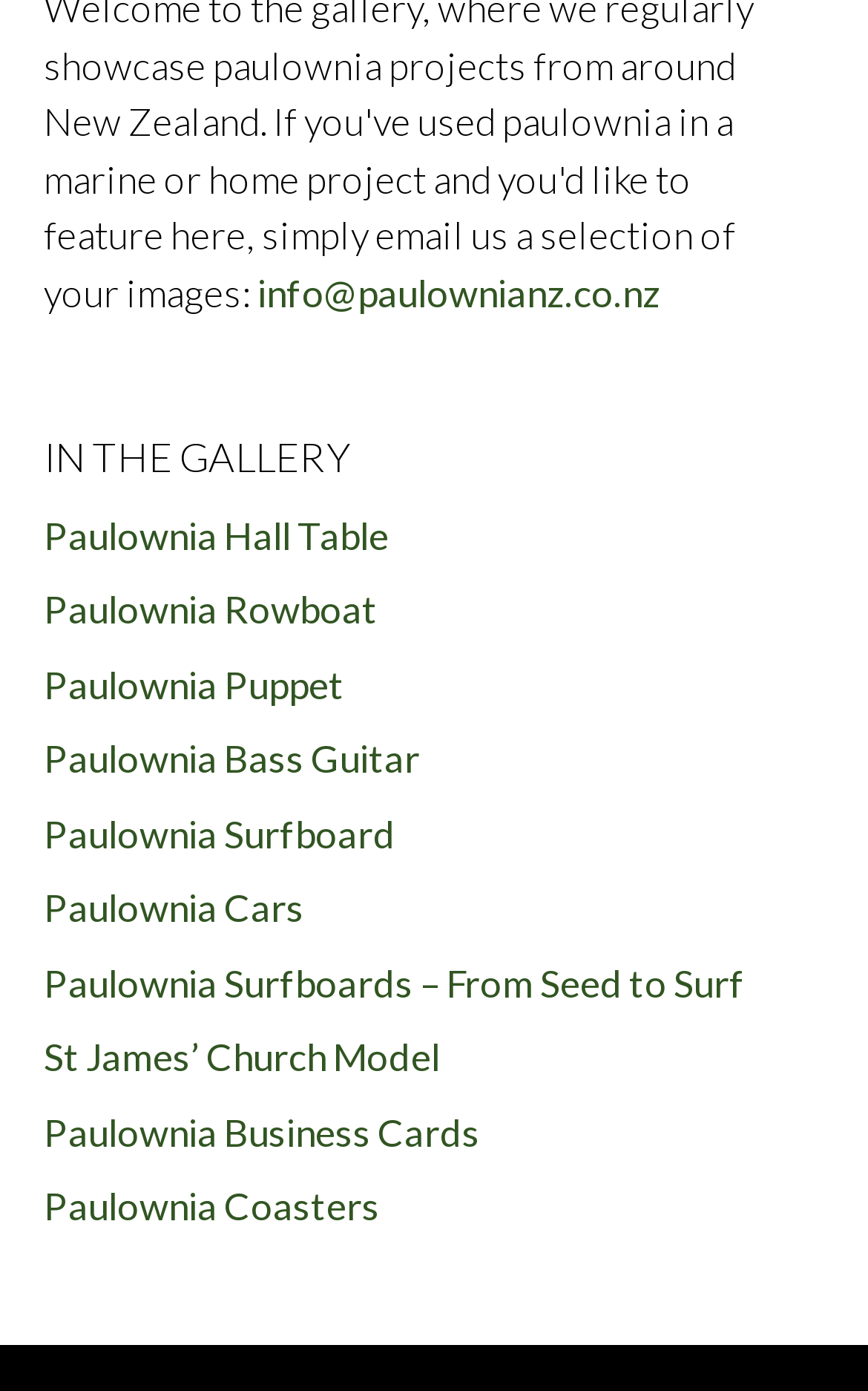What is the first item in the gallery?
Give a single word or phrase as your answer by examining the image.

Paulownia Hall Table